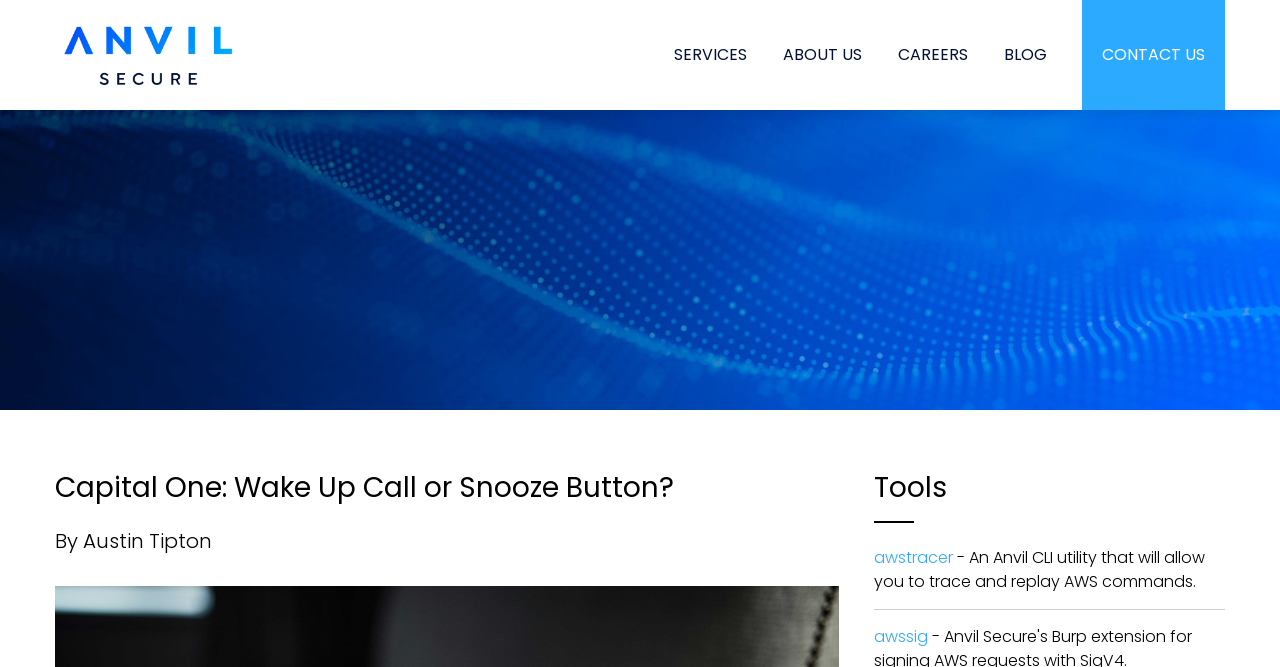Could you please study the image and provide a detailed answer to the question:
What is the topic of the article?

The topic of the article can be inferred from the heading 'Capital One: Wake Up Call or Snooze Button?' which suggests that the article is about Capital One.